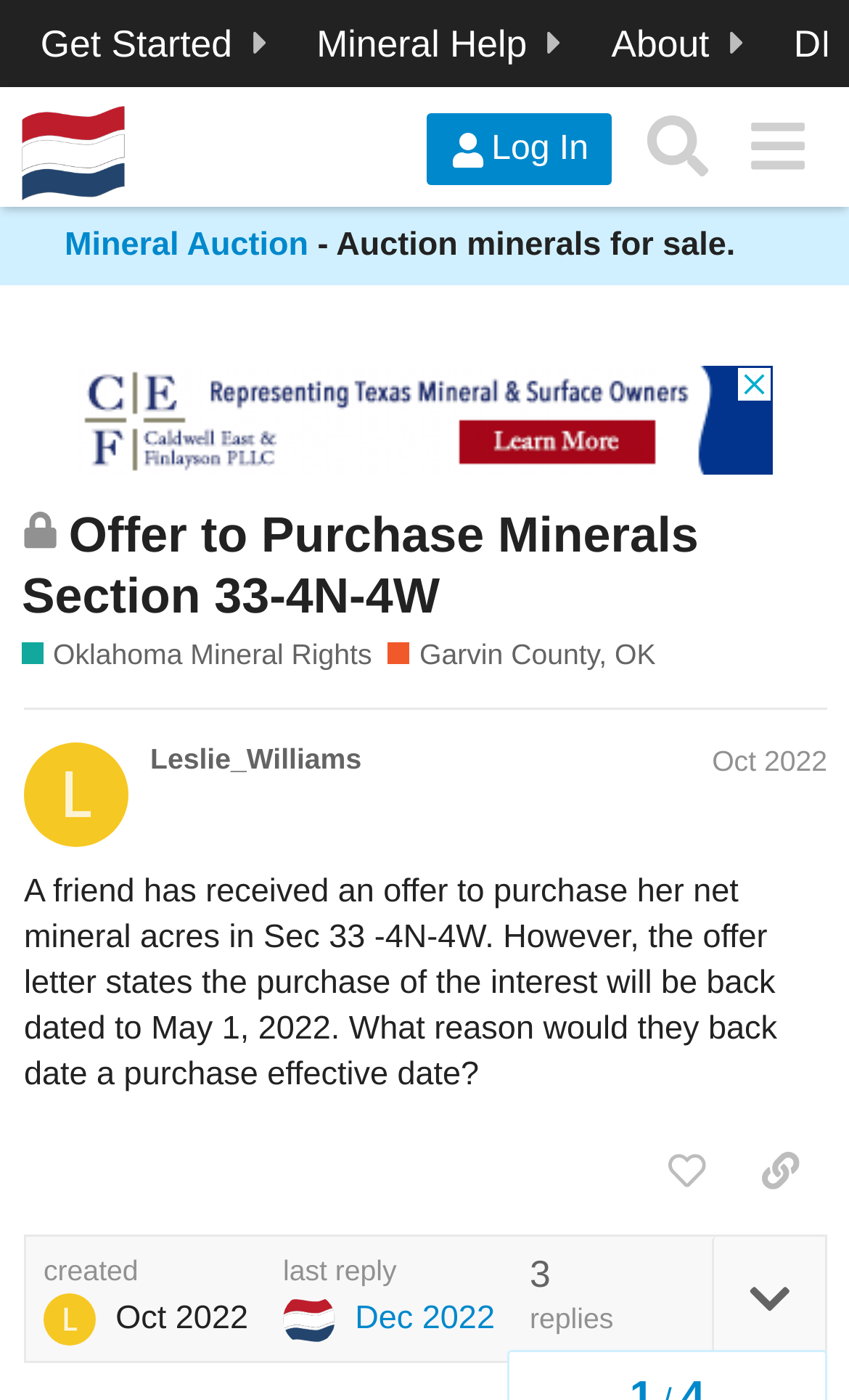Give a complete and precise description of the webpage's appearance.

This webpage appears to be a forum discussion page focused on mineral rights, specifically in Oklahoma. At the top, there is a navigation menu with several options, including "Get Started", "Owner Education", and "About", each accompanied by an image. Below this menu, there is a header section with a link to the "Mineral Rights Forum" and buttons for "Log In" and "Search".

The main content of the page is a discussion thread about an offer to purchase mineral acres in Section 33-4N-4W. The thread is closed, and it no longer accepts new replies. The original post, dated October 2022, asks for advice on why the purchase effective date would be backdated to May 1, 2022. The post is followed by several buttons, including "like this post", "copy a link to this post to clipboard", and a button with an image.

To the right of the original post, there is an advertisement iframe. Below the original post, there are links to related topics, including "Oklahoma Mineral Rights" and "Garvin County, OK", each with a brief description. There is also a heading indicating the last reply was in December 2022.

Throughout the page, there are several images, including icons for the navigation menu, buttons, and advertisements. The overall layout is organized, with clear headings and concise text, making it easy to follow the discussion thread and related topics.